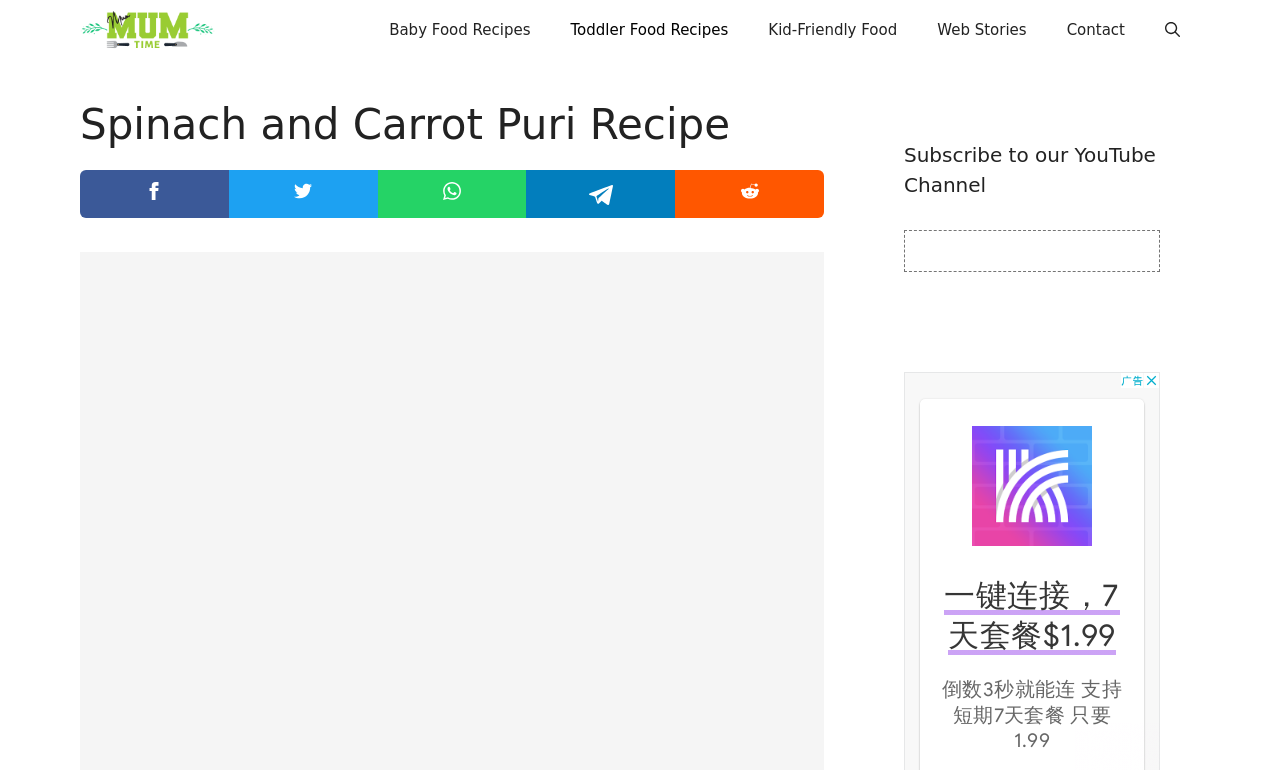How many links are in the navigation section?
Answer the question with as much detail as possible.

I counted the number of link elements within the navigation section at the top of the webpage. I found six links, including 'MumMumTime', 'Baby Food Recipes', 'Toddler Food Recipes', 'Kid-Friendly Food', 'Web Stories', and 'Contact'.